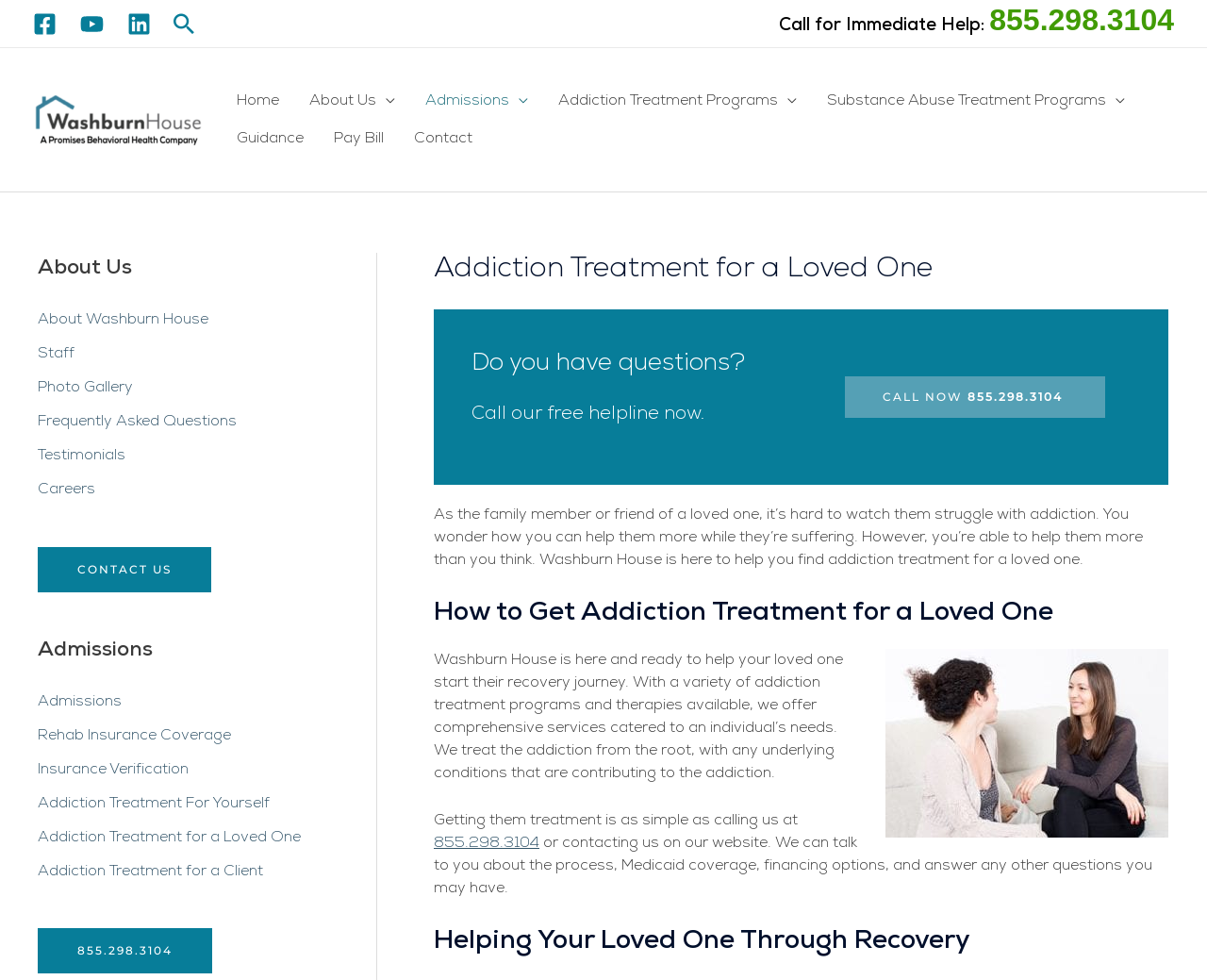What is the phone number to call for immediate help?
From the image, respond using a single word or phrase.

855.298.3104